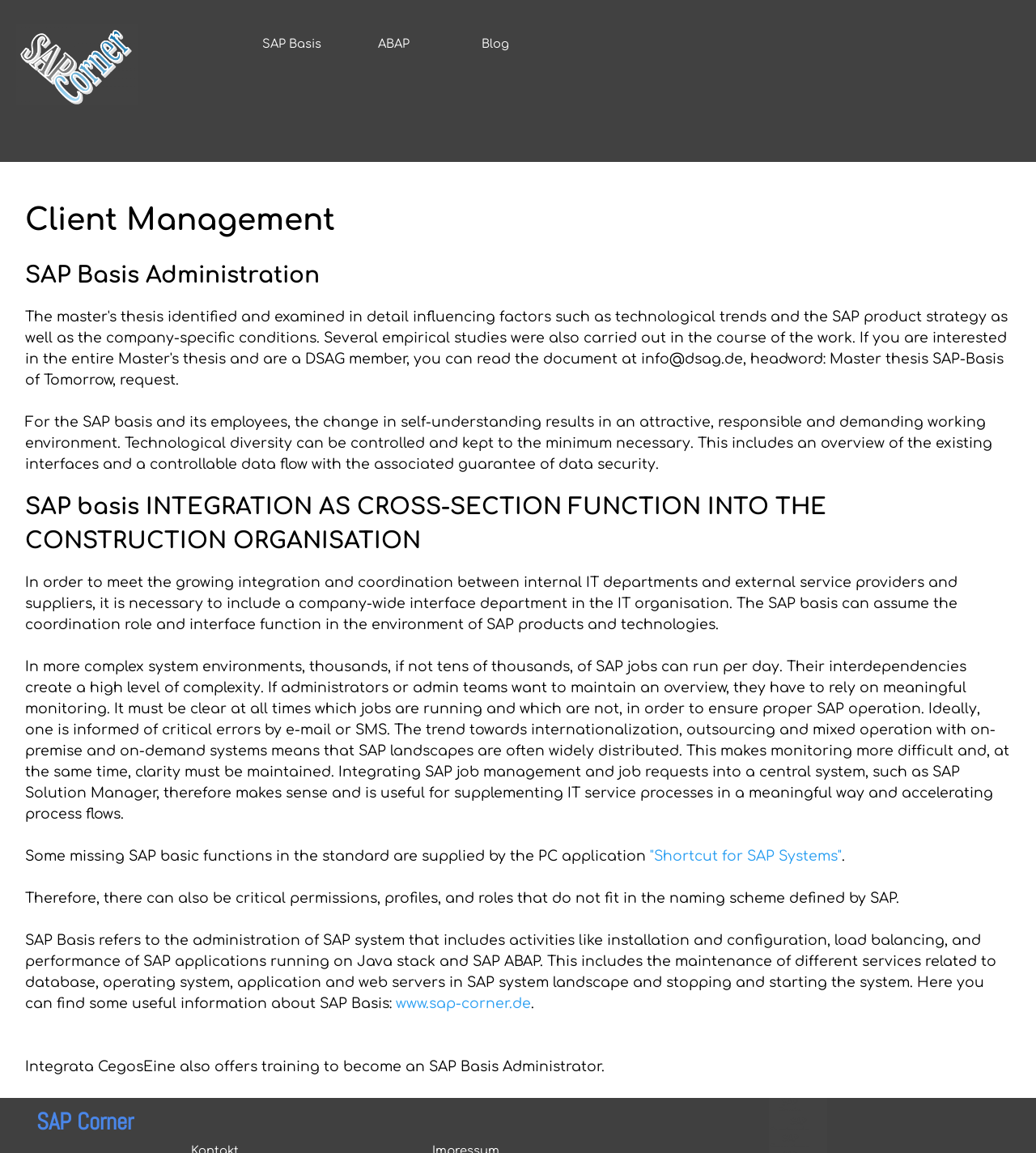Using the given element description, provide the bounding box coordinates (top-left x, top-left y, bottom-right x, bottom-right y) for the corresponding UI element in the screenshot: QAJAQ CAMP

None